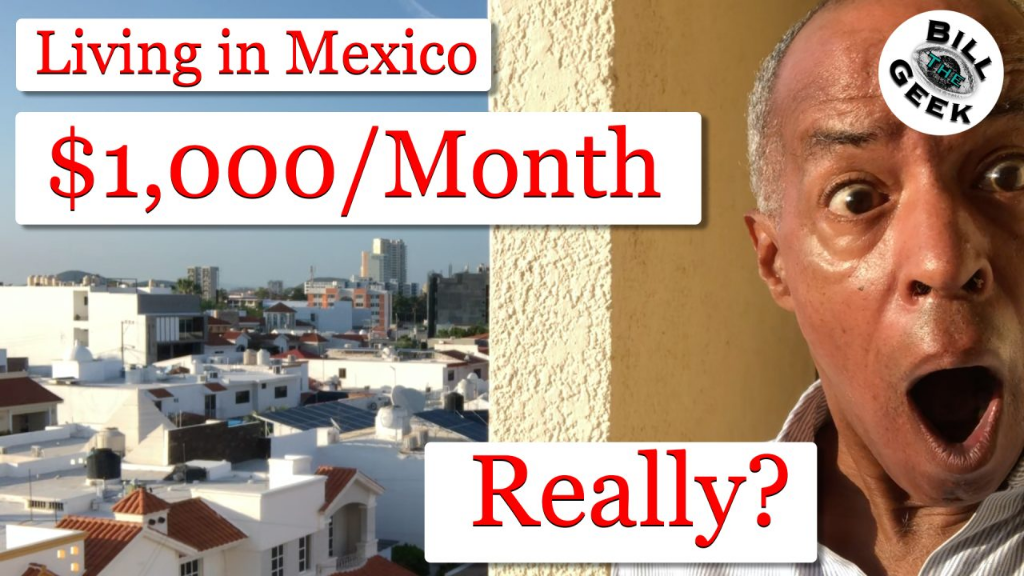Can you give a detailed response to the following question using the information from the image? What is the expression of the individual in the image?

To the right, a surprised individual appears with expressive facial features, drawing the viewer's attention and emphasizing the curiosity surrounding the topic of living in Mexico on a budget of $1,000 per month.